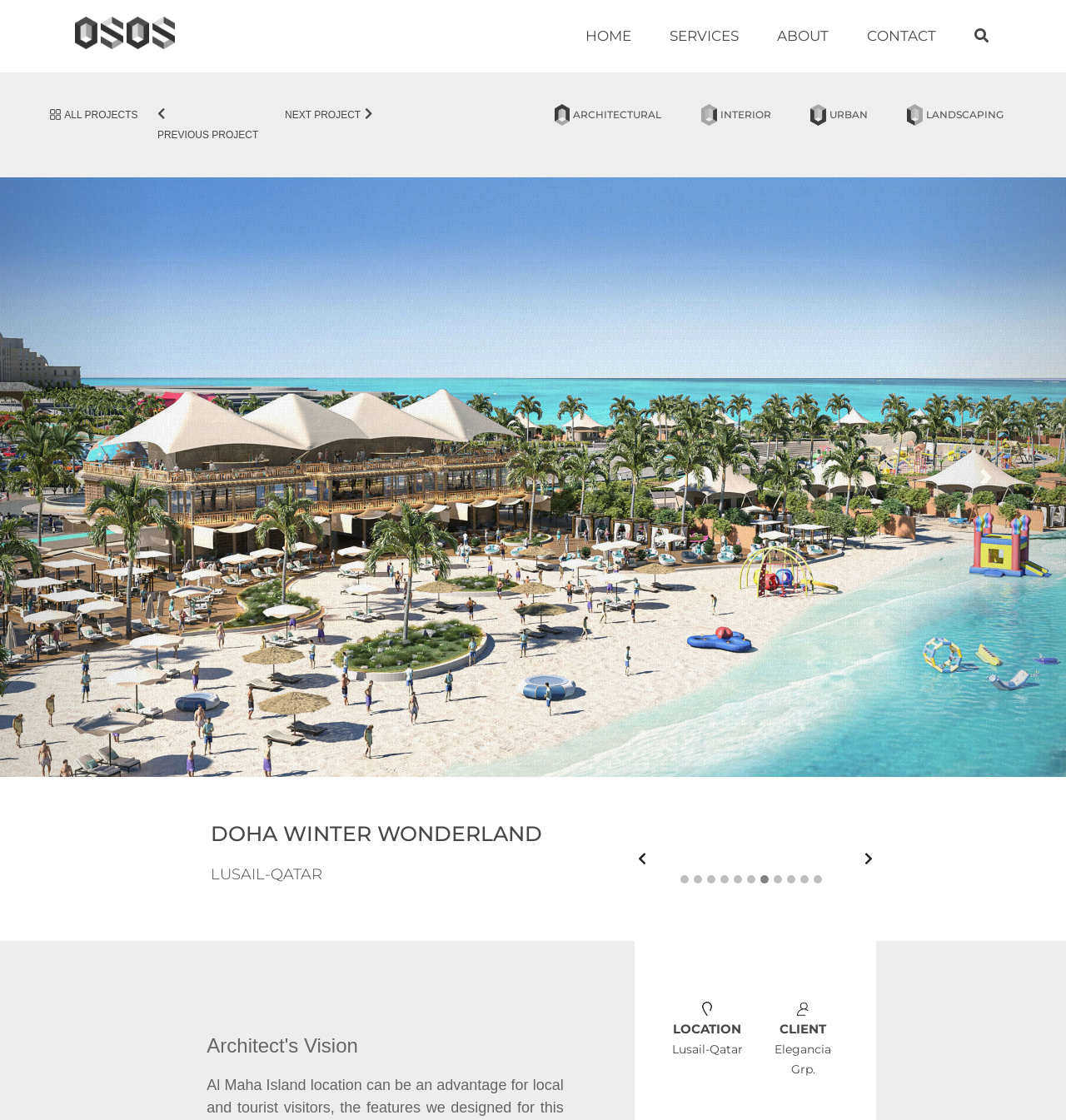What is the bounding box coordinate of the search textbox?
Please answer the question with a detailed response using the information from the screenshot.

I found a textbox element with the text 'Search...' at coordinates [0.906, 0.019, 0.927, 0.047]. This is the bounding box coordinate of the search textbox.